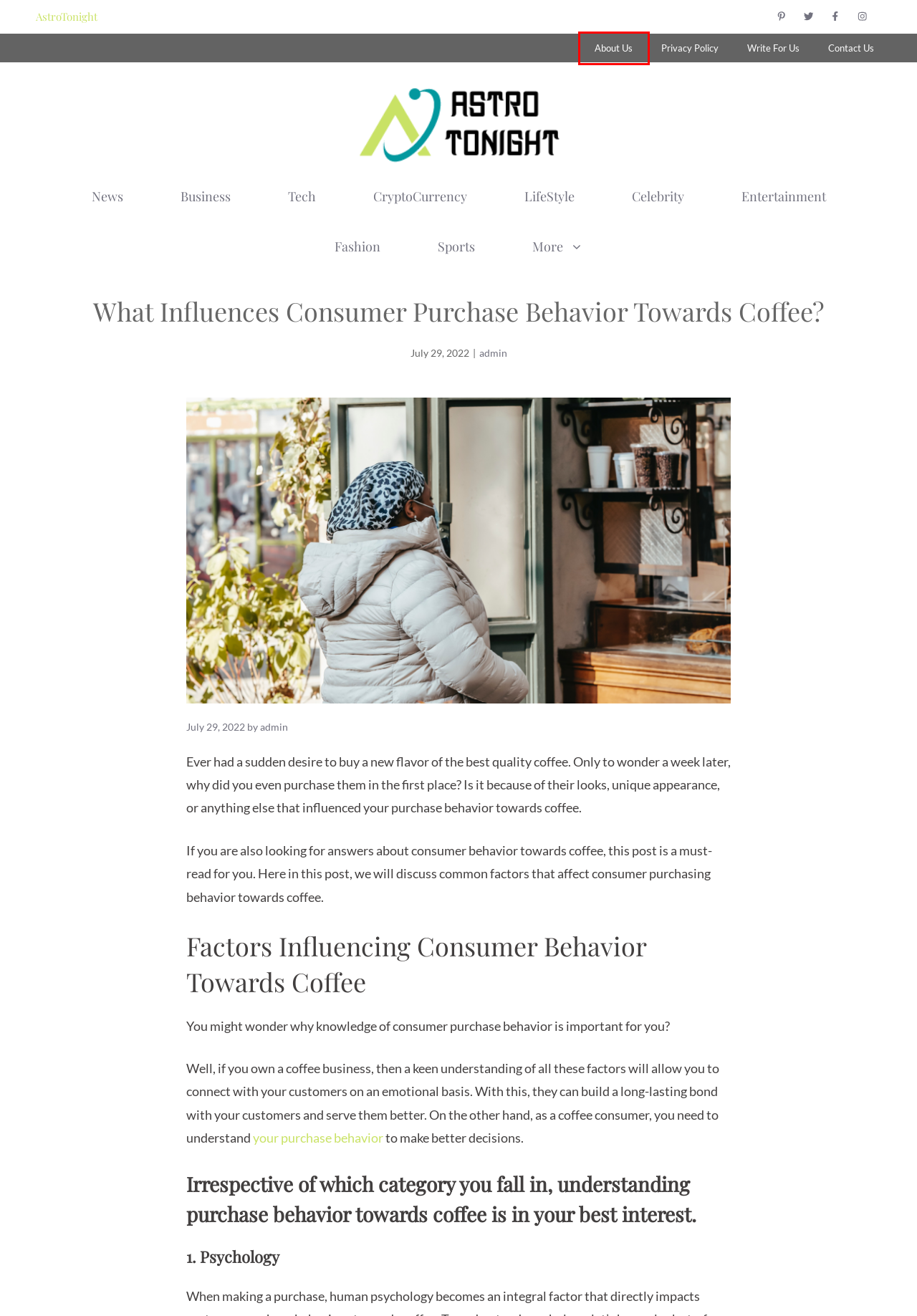Inspect the provided webpage screenshot, concentrating on the element within the red bounding box. Select the description that best represents the new webpage after you click the highlighted element. Here are the candidates:
A. Celebrity Archives - Home
B. About Us - Home
C. The 10 Best Fast Food and Coffee Restaurants in Toronto - Home
D. Contact Us - Home
E. admin, Author at Home
F. Entertainment Archives - Home
G. Sports Archives - Home
H. Fashion Archives - Home

B